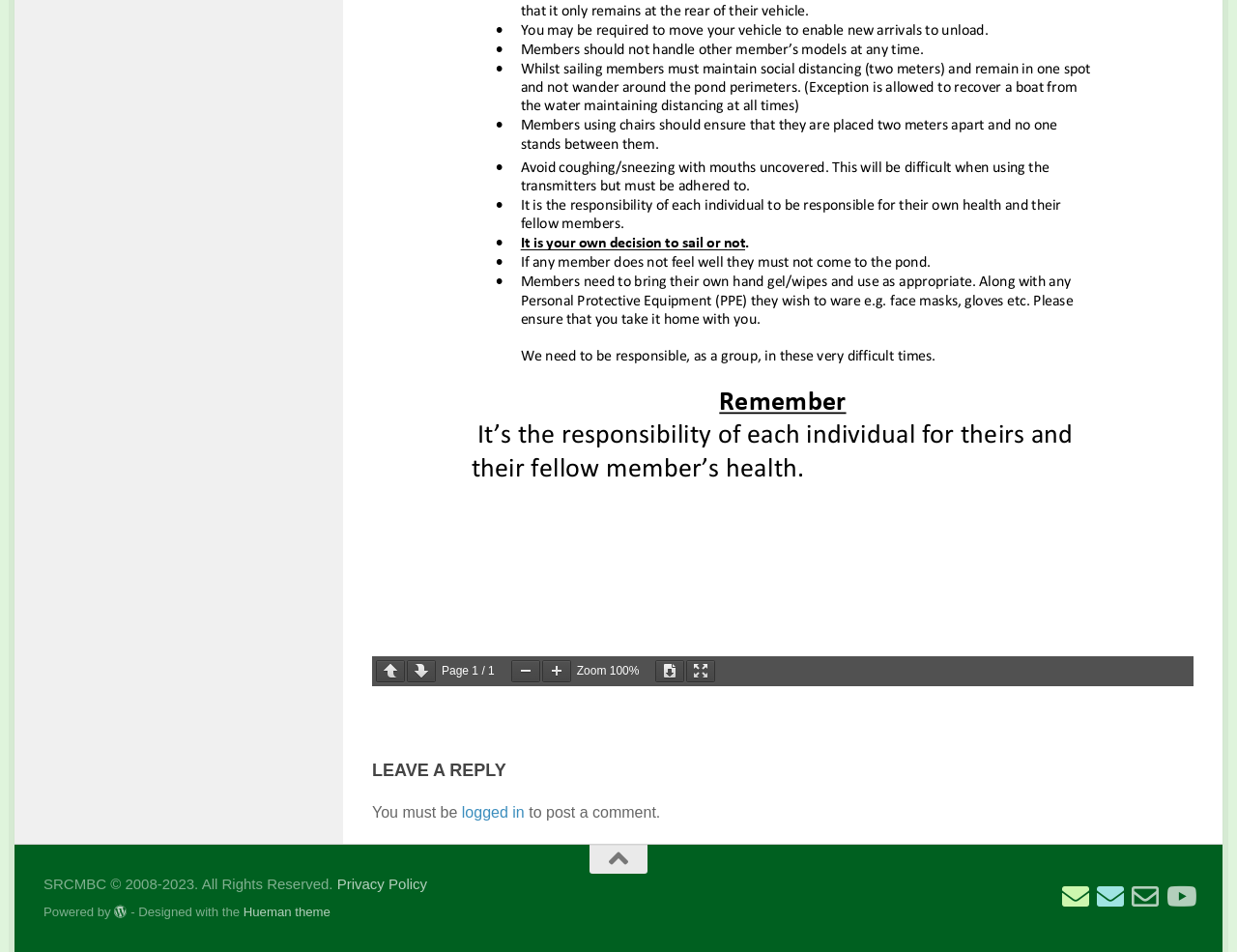Pinpoint the bounding box coordinates of the clickable area needed to execute the instruction: "Click the 'Zoom In' button". The coordinates should be specified as four float numbers between 0 and 1, i.e., [left, top, right, bottom].

[0.438, 0.693, 0.462, 0.716]